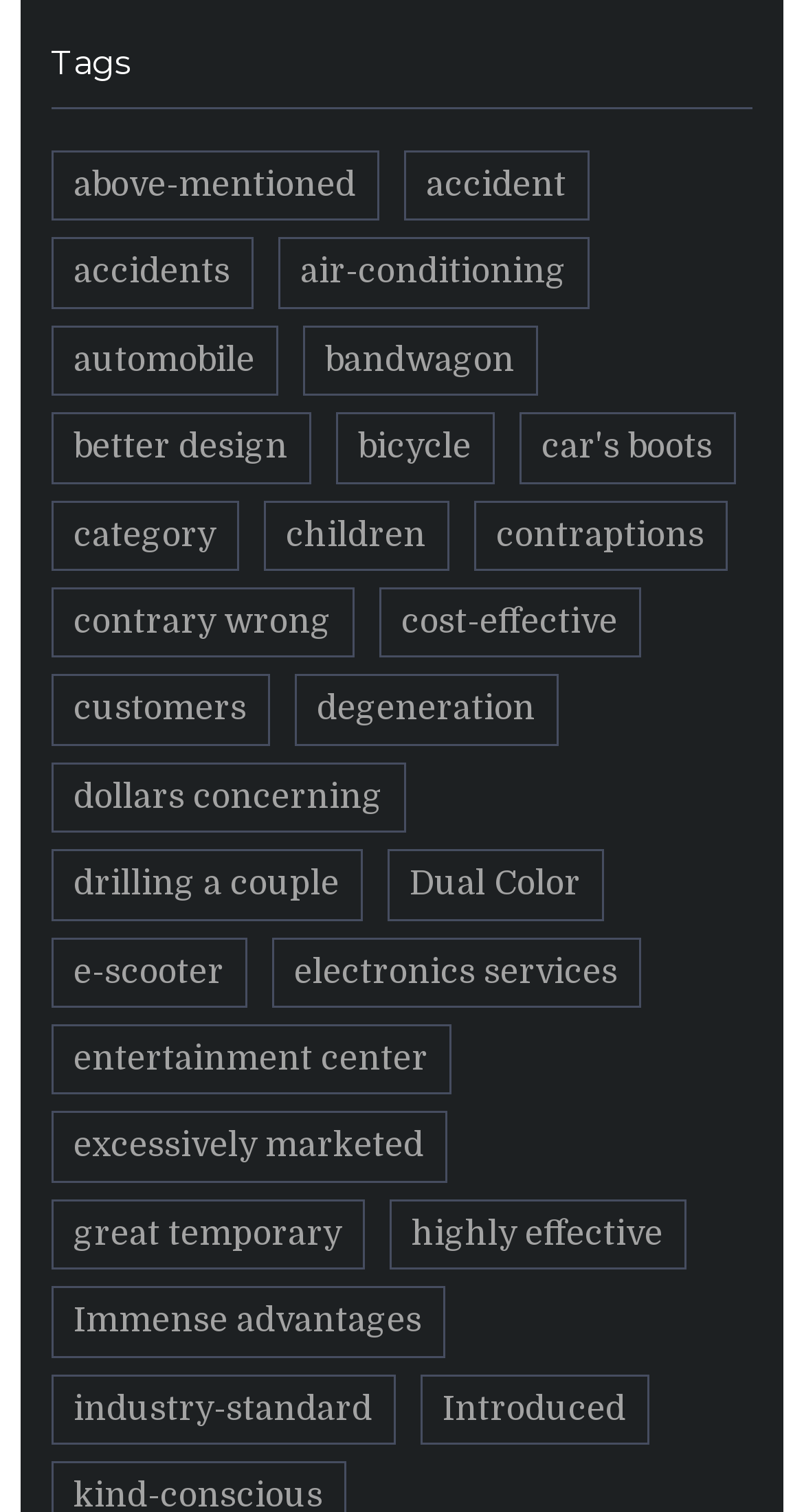Answer briefly with one word or phrase:
What is the topic of the link above 'air-conditioning'?

automobile